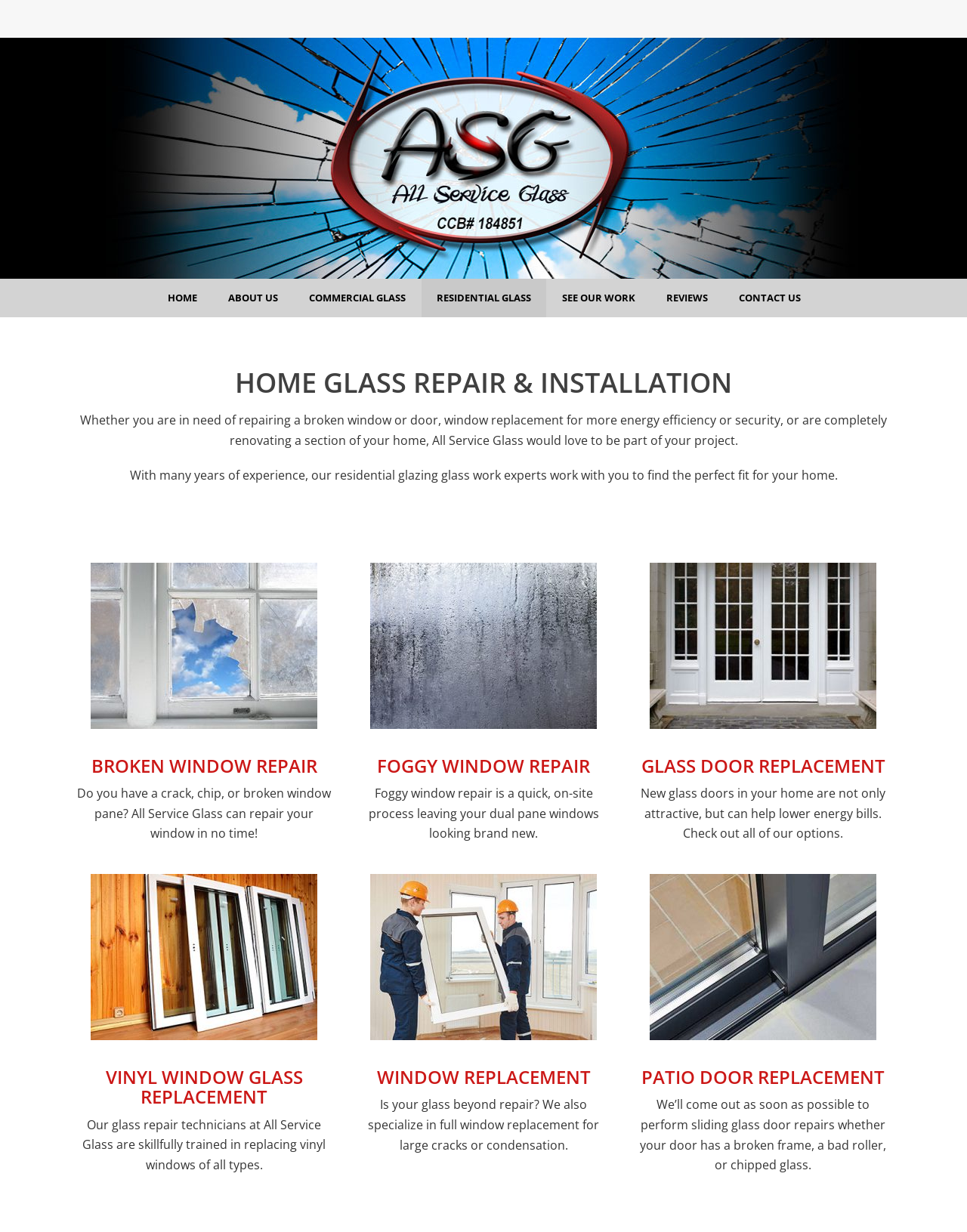Given the content of the image, can you provide a detailed answer to the question?
What is the benefit of new glass doors?

According to the webpage, new glass doors not only enhance the attractiveness of a home but also help lower energy bills. This benefit is mentioned in the section describing glass door replacement services.